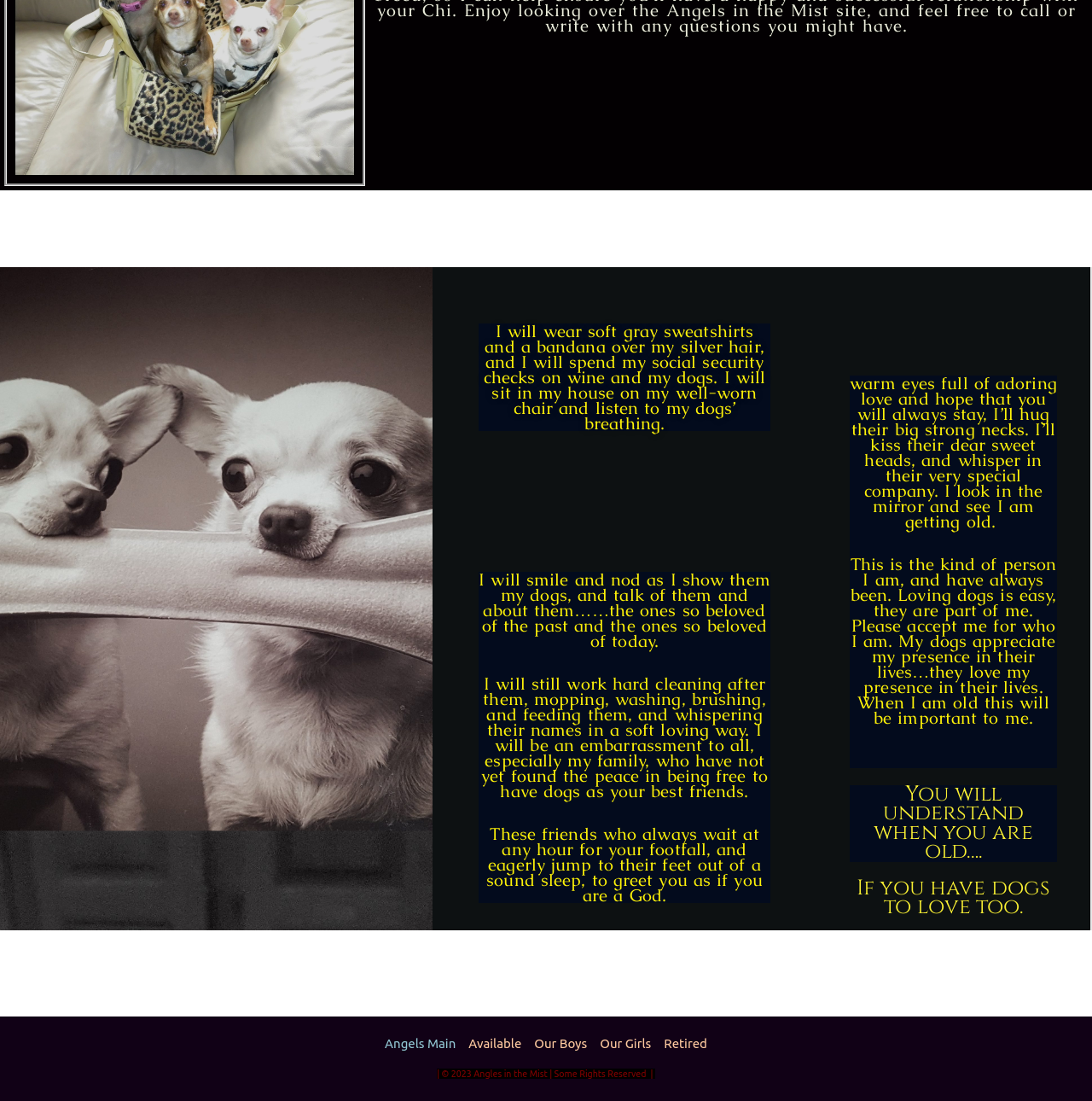What is the theme of the poem?
Using the picture, provide a one-word or short phrase answer.

Aging and dogs